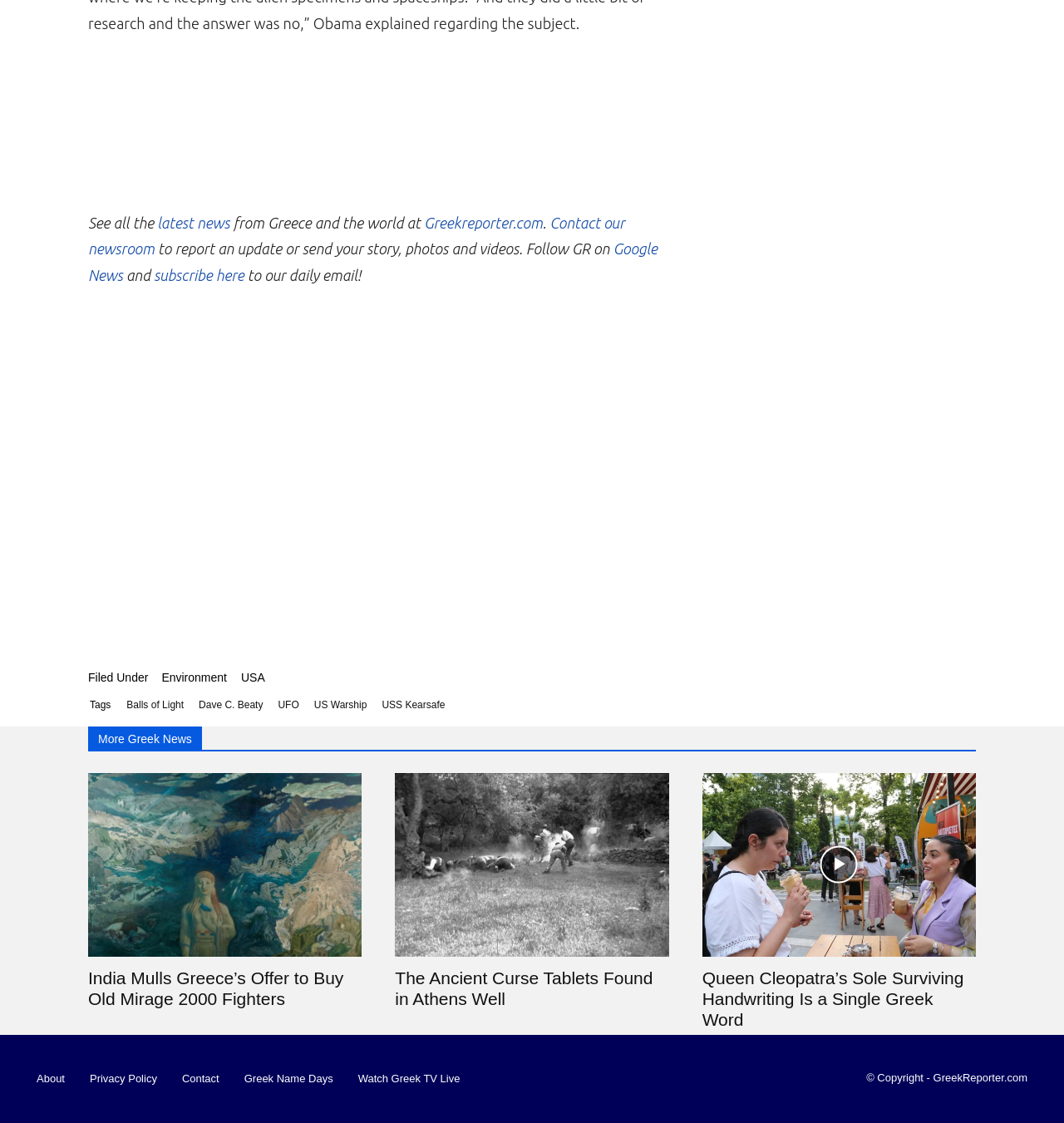Based on the description "Bachelors", find the bounding box of the specified UI element.

None